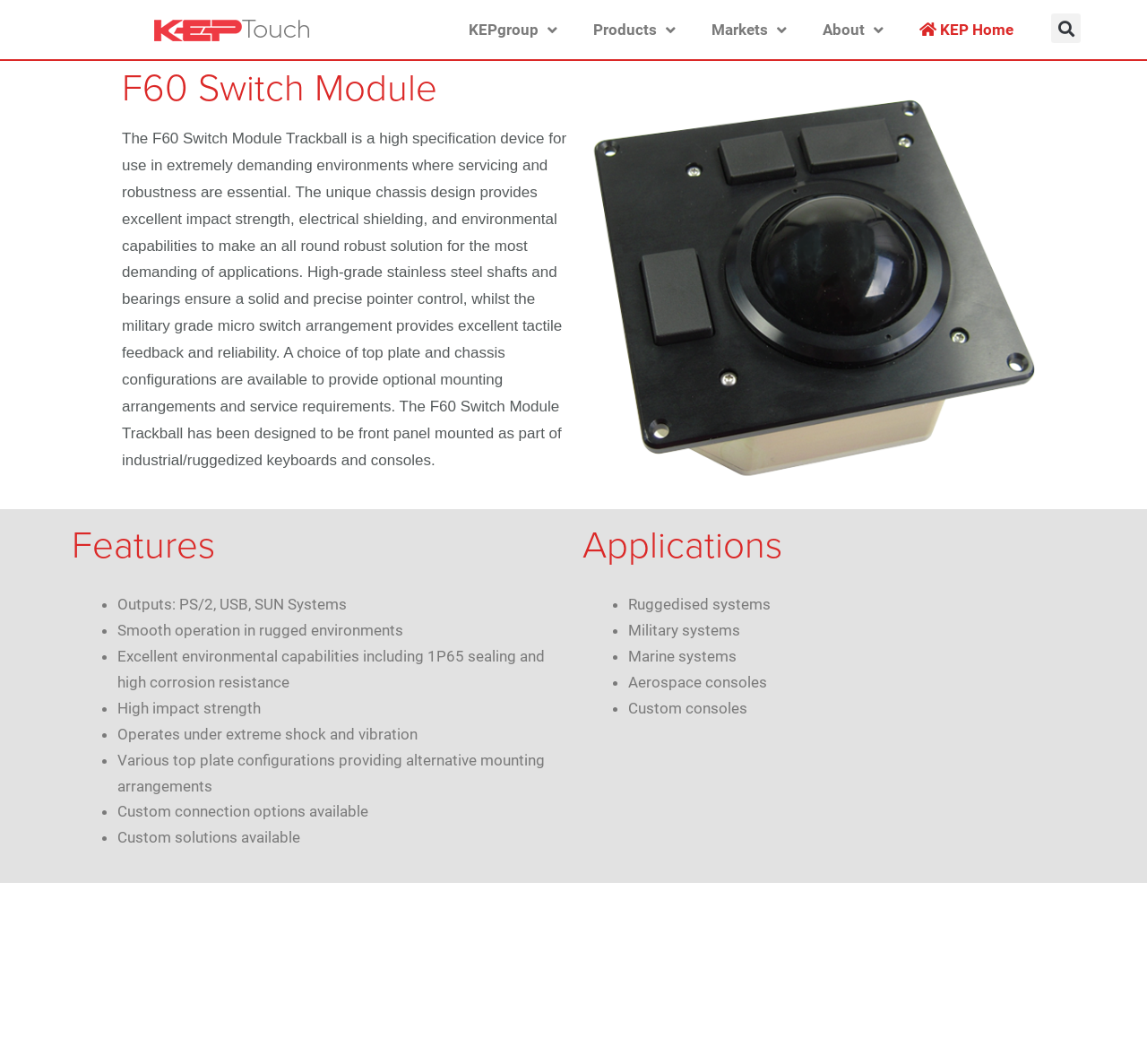Refer to the image and provide an in-depth answer to the question: 
What are the available output options?

The features section of the webpage lists the output options as PS/2, USB, and SUN Systems, which are available for the F60 Switch Module.